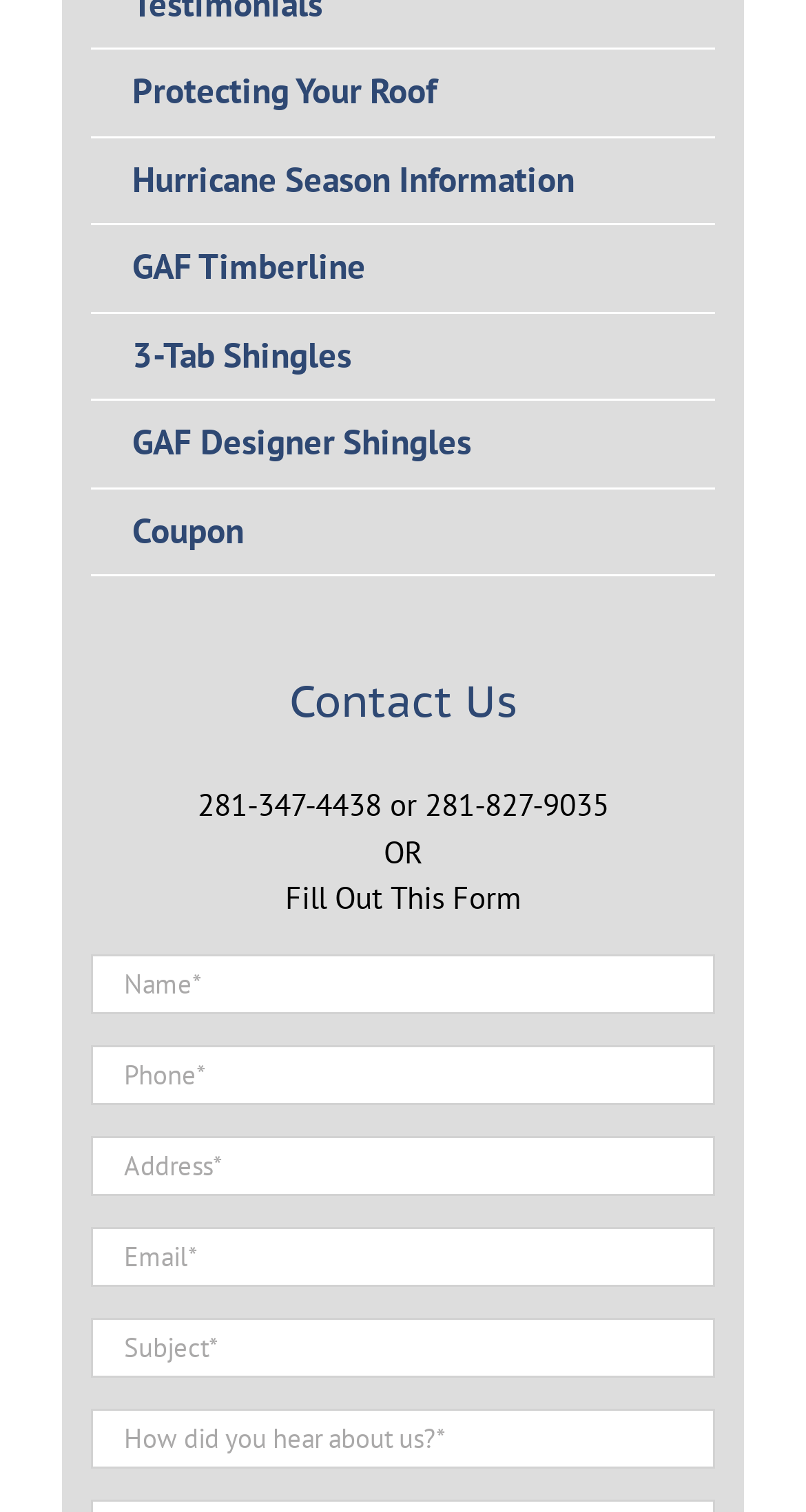Specify the bounding box coordinates of the element's region that should be clicked to achieve the following instruction: "Call 281-347-4438". The bounding box coordinates consist of four float numbers between 0 and 1, in the format [left, top, right, bottom].

[0.245, 0.519, 0.473, 0.545]